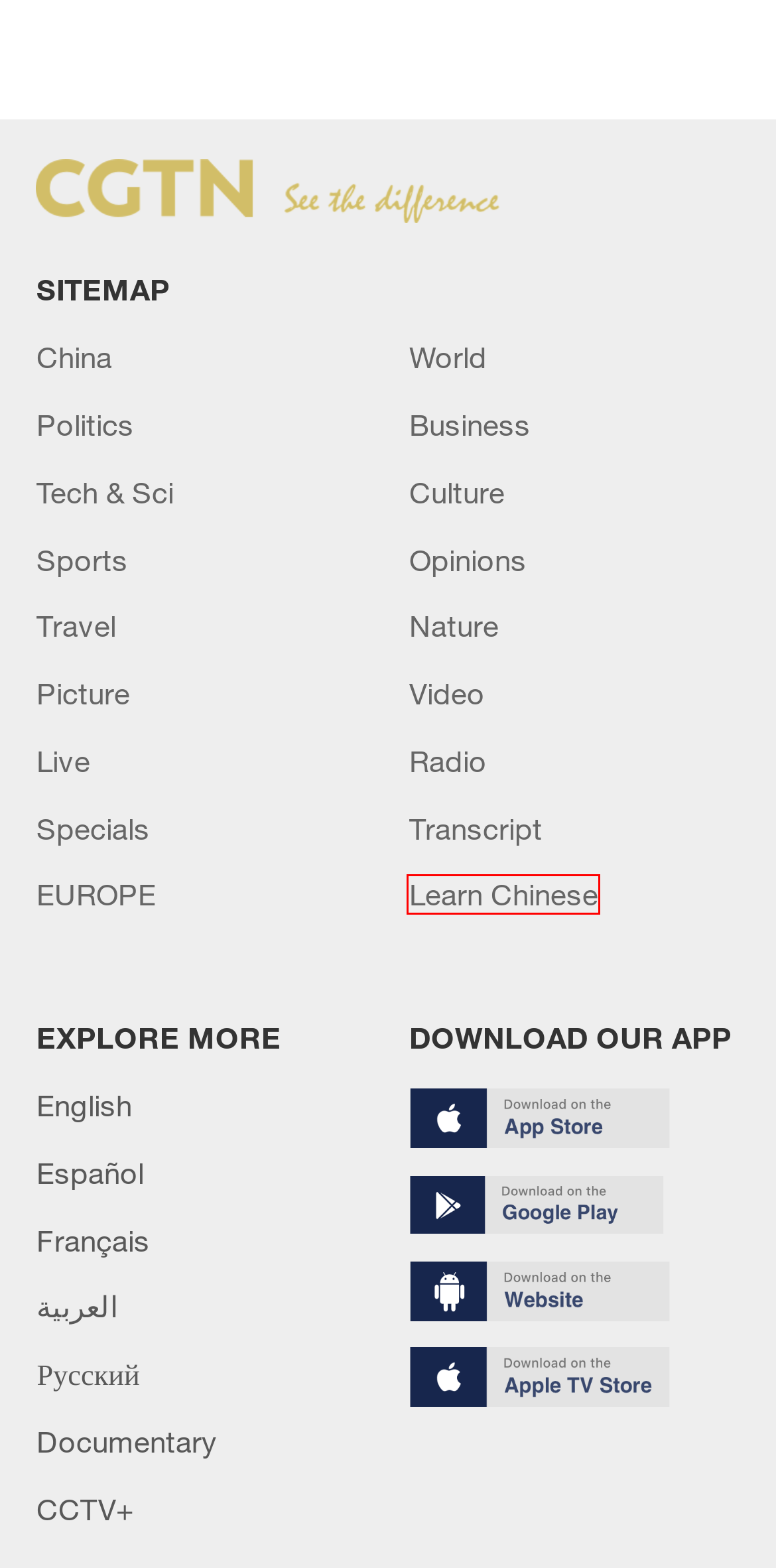You are presented with a screenshot of a webpage that includes a red bounding box around an element. Determine which webpage description best matches the page that results from clicking the element within the red bounding box. Here are the candidates:
A. Specials
B. World - Latest News, Videos, Analysis & Feature Stories | CGTN
C. Europe - All The Latest News | CGTN
D. Tech, Science, Space, Health & Environment News | CGTN
E. China Politics, Diplomacy and Policy | CGTN
F. Chinese Master
G. Live - Witness, Report and Share in Real Time | CGTN
H. Video News of Global Edition, Video Stories of China | CGTN

F